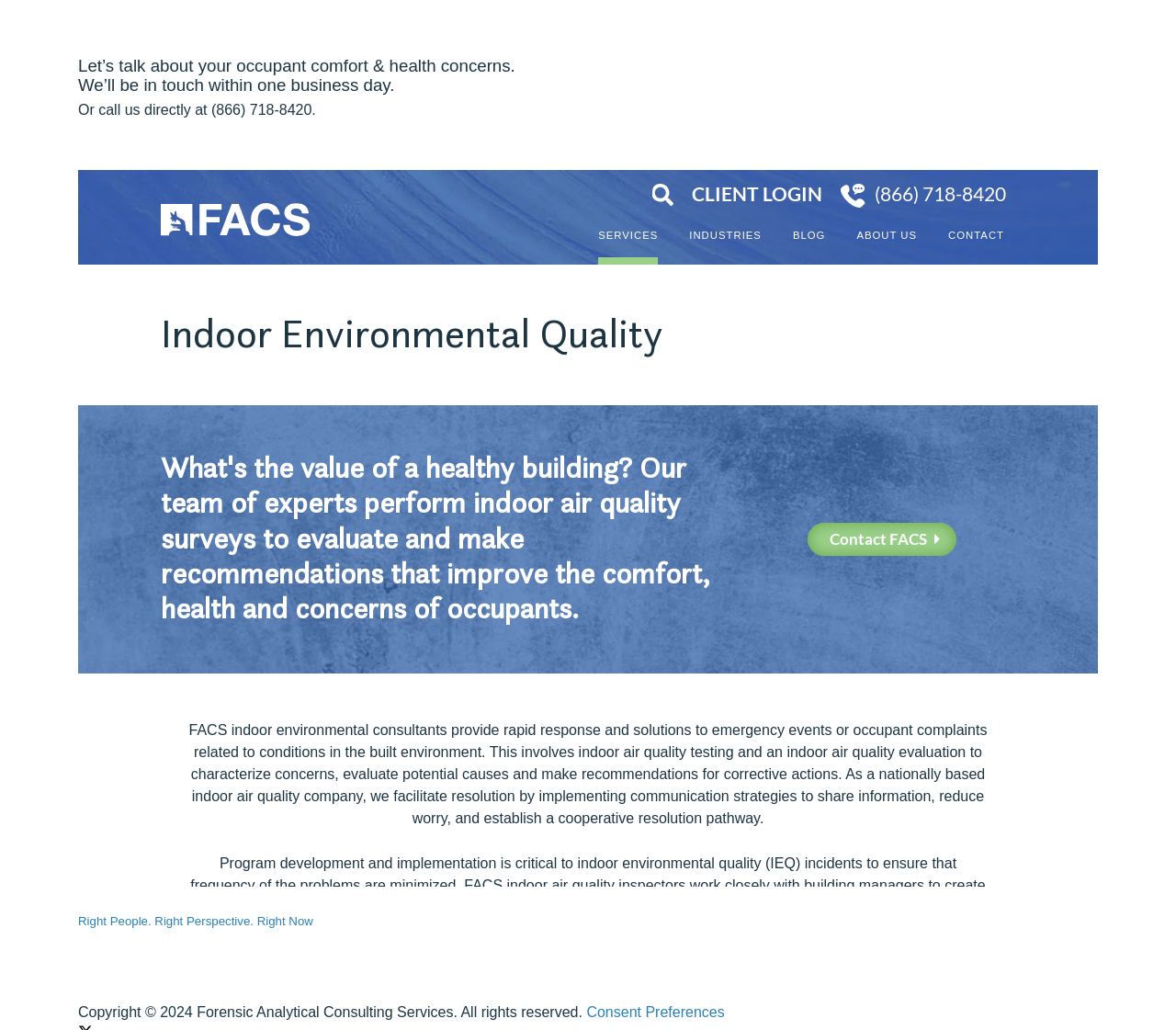Reply to the question with a brief word or phrase: What is the year of the copyright statement?

2024